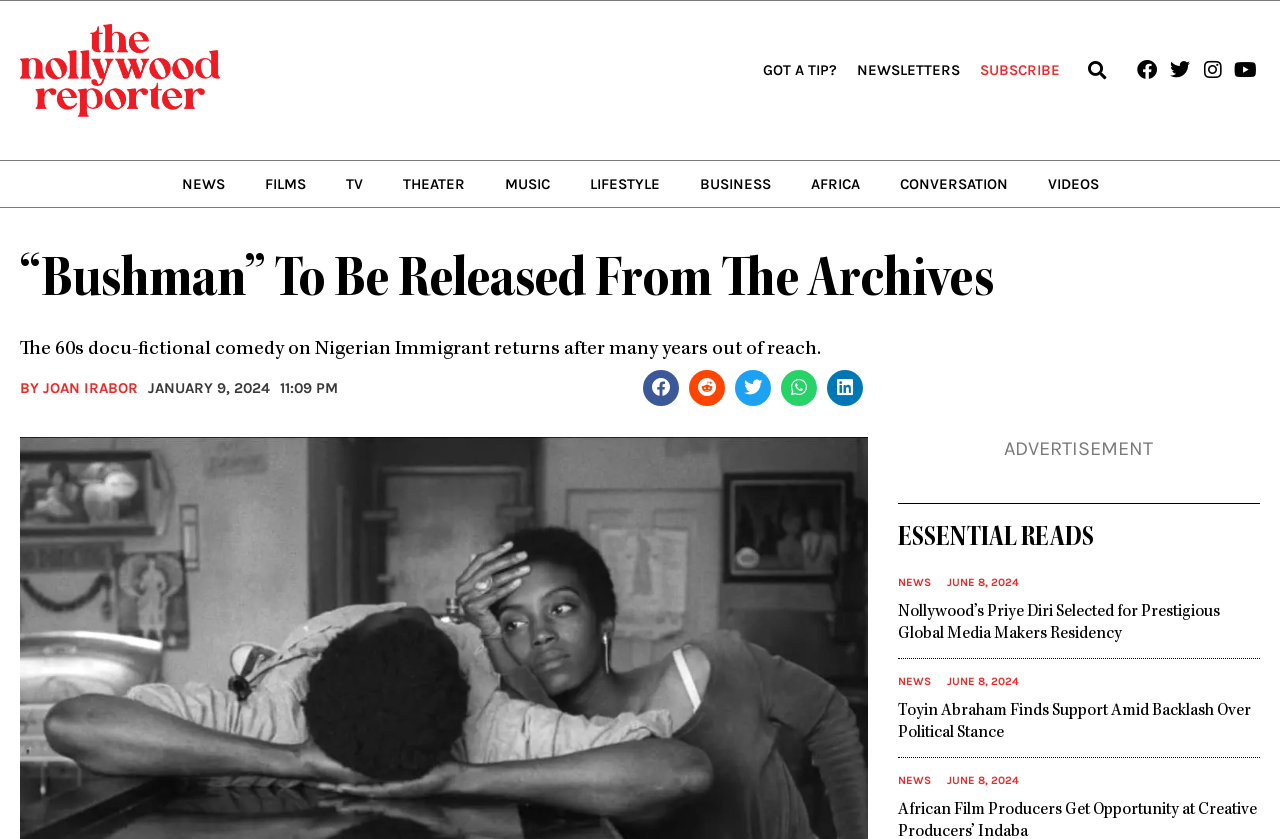What is the author of the article?
Please use the image to provide an in-depth answer to the question.

I found the author's name by looking at the article metadata, which includes the author's name 'JOAN IRABOR' and the publication date.